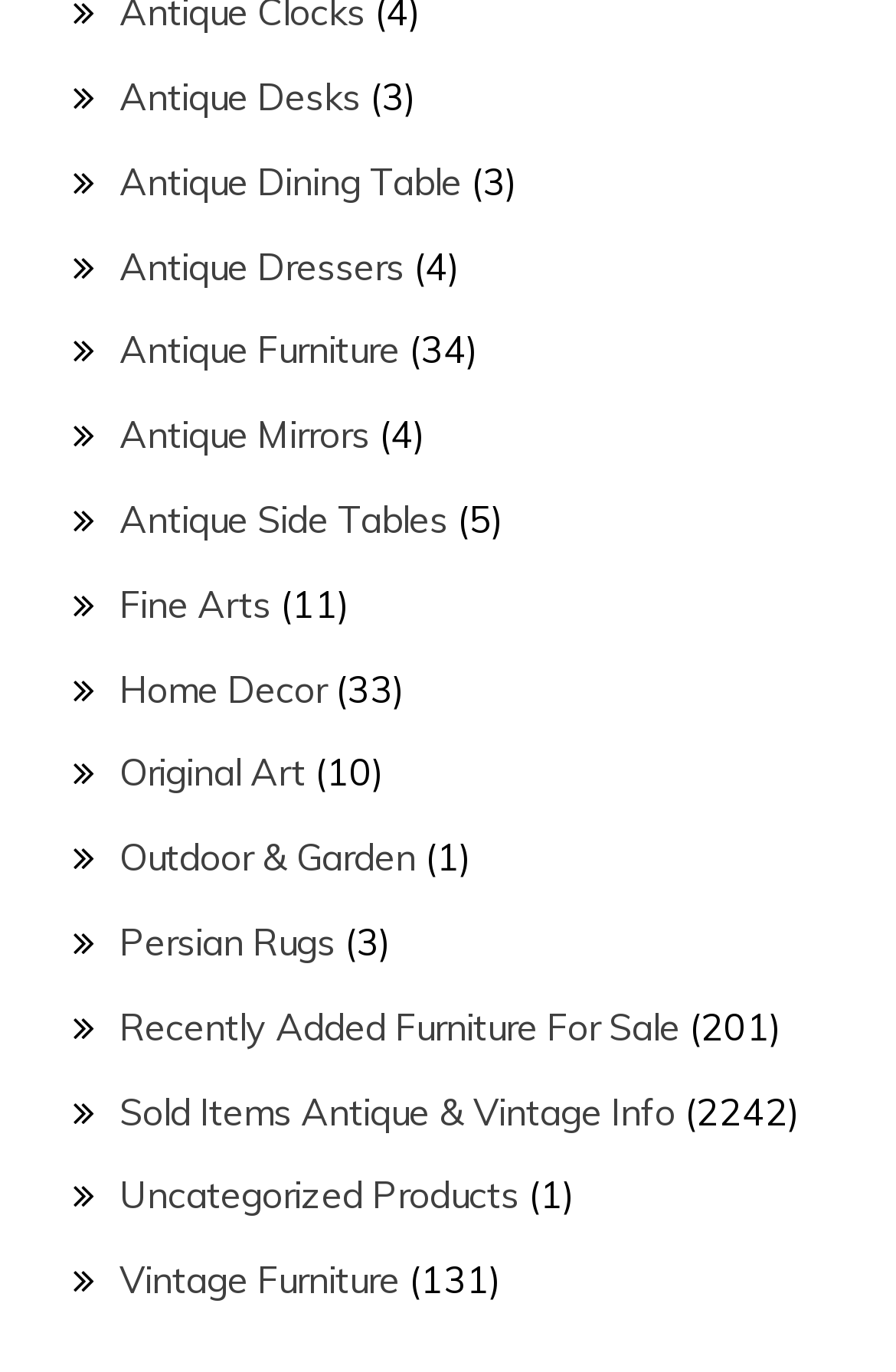Provide your answer in one word or a succinct phrase for the question: 
How many items are in the Recently Added Furniture For Sale category?

201